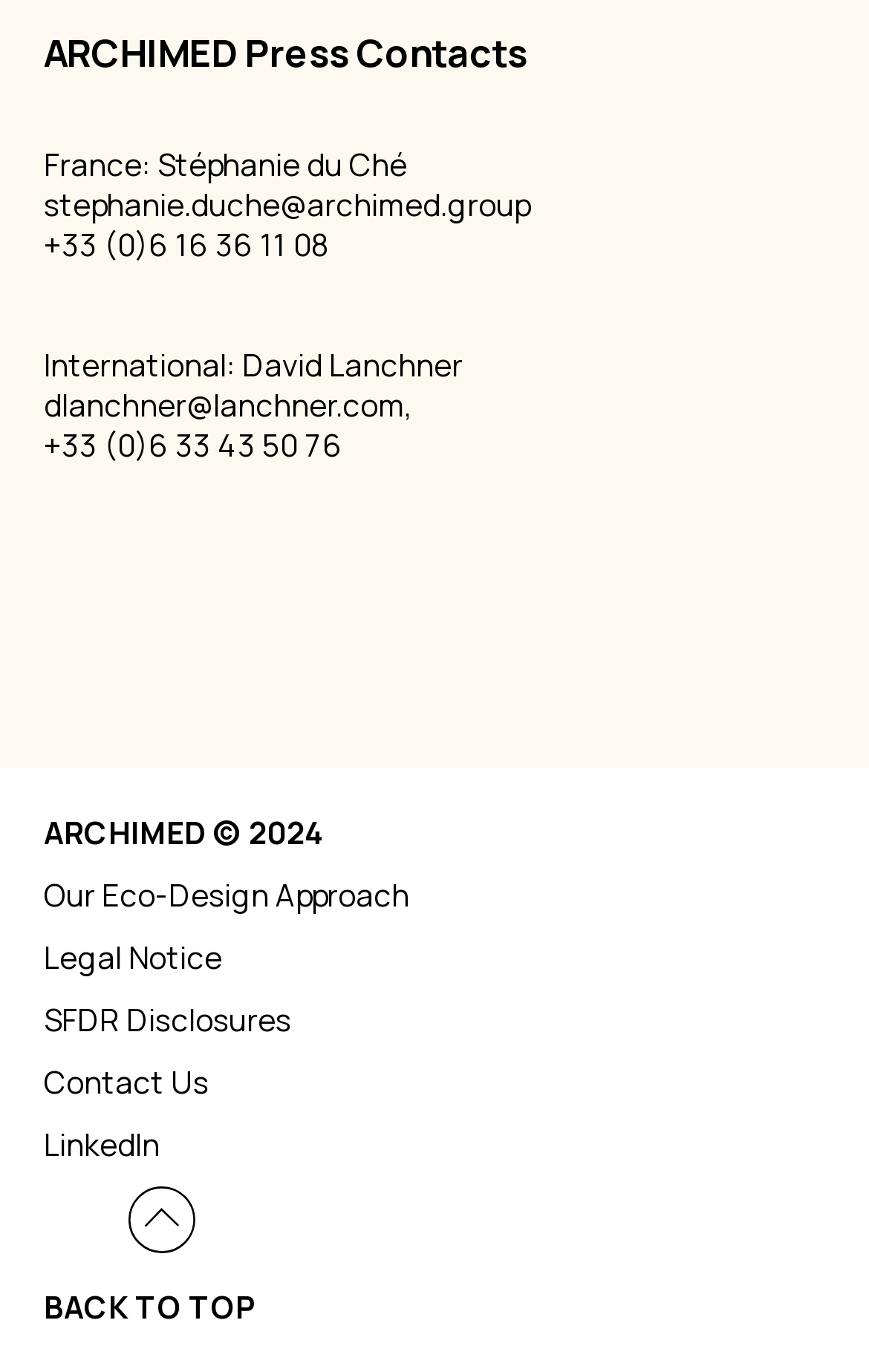Provide the bounding box coordinates of the HTML element this sentence describes: "Our Eco-Design Approach". The bounding box coordinates consist of four float numbers between 0 and 1, i.e., [left, top, right, bottom].

[0.05, 0.638, 0.95, 0.667]